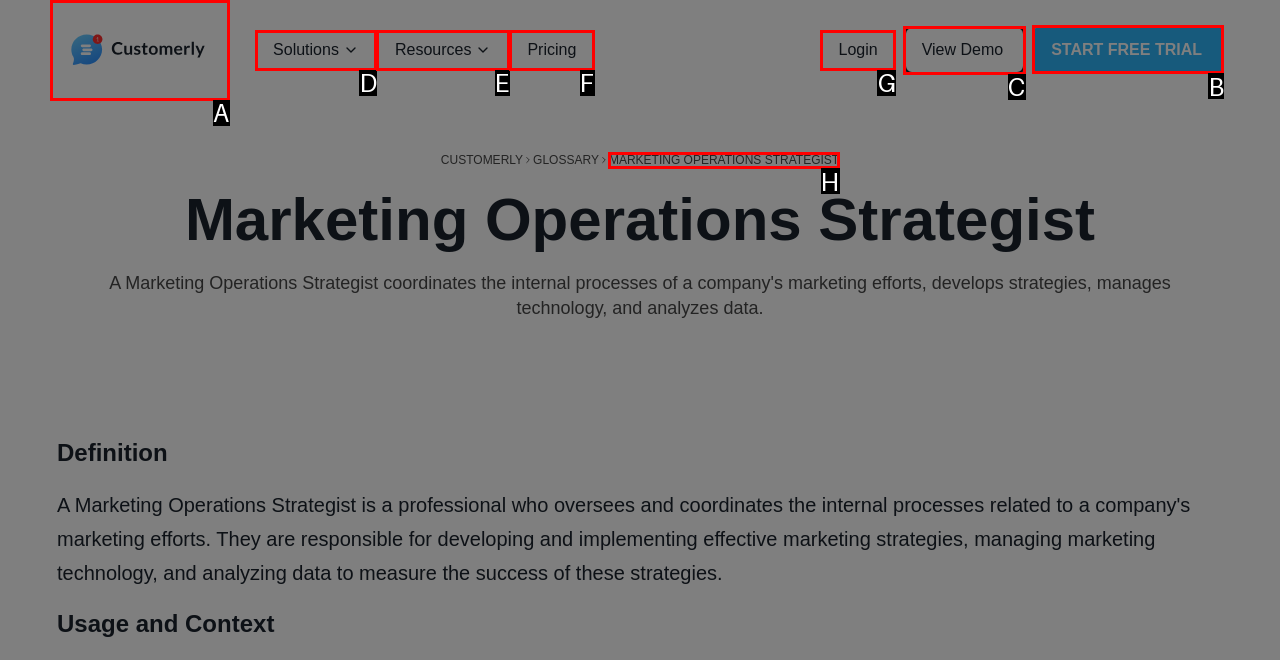Pick the option that should be clicked to perform the following task: Start a free trial
Answer with the letter of the selected option from the available choices.

B